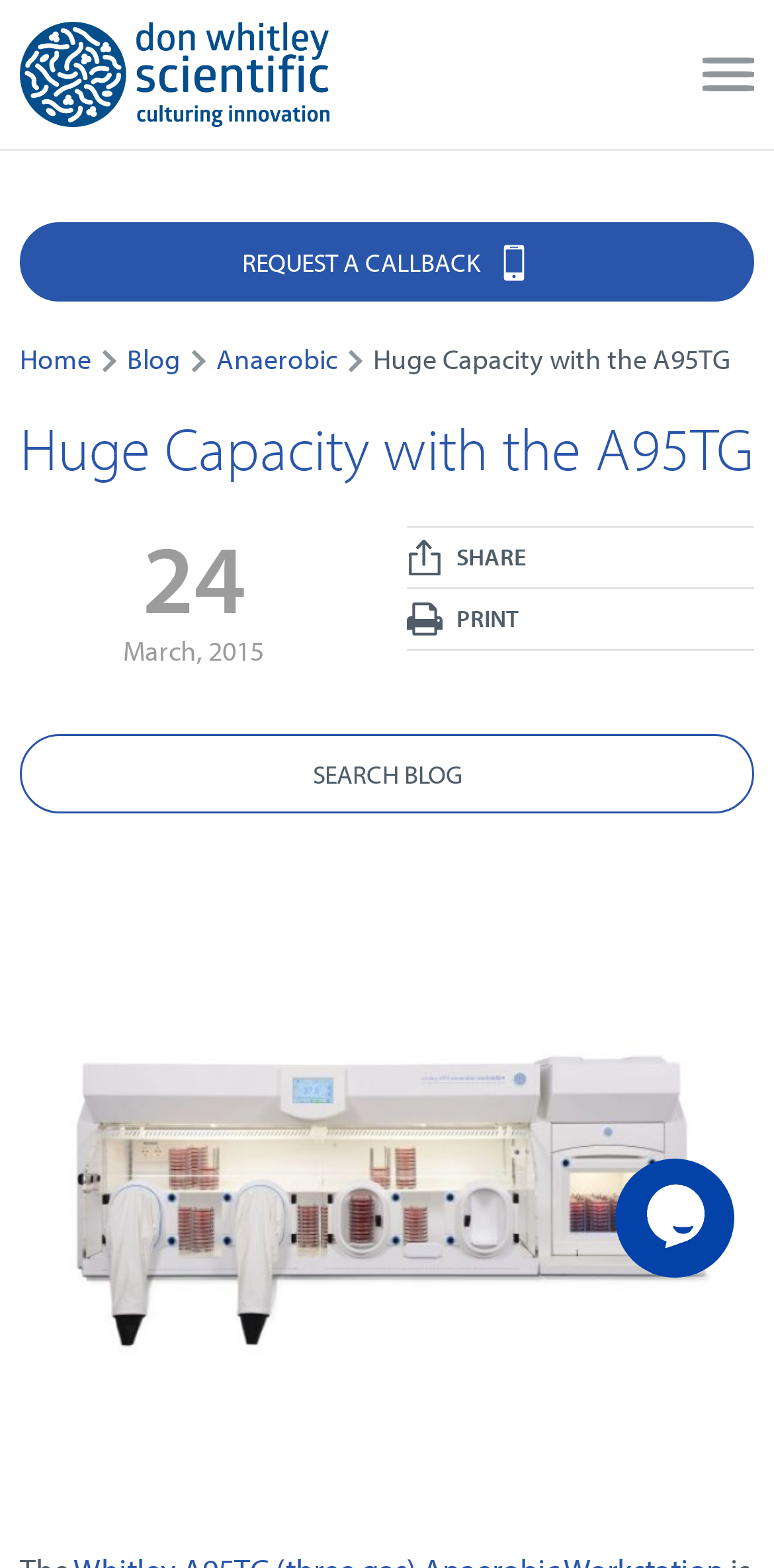What is the icon next to the 'CHAT' link?
Examine the image and provide an in-depth answer to the question.

I looked at the 'CHAT' link and saw that it has an image icon next to it, which is a common design pattern for chat functionality.